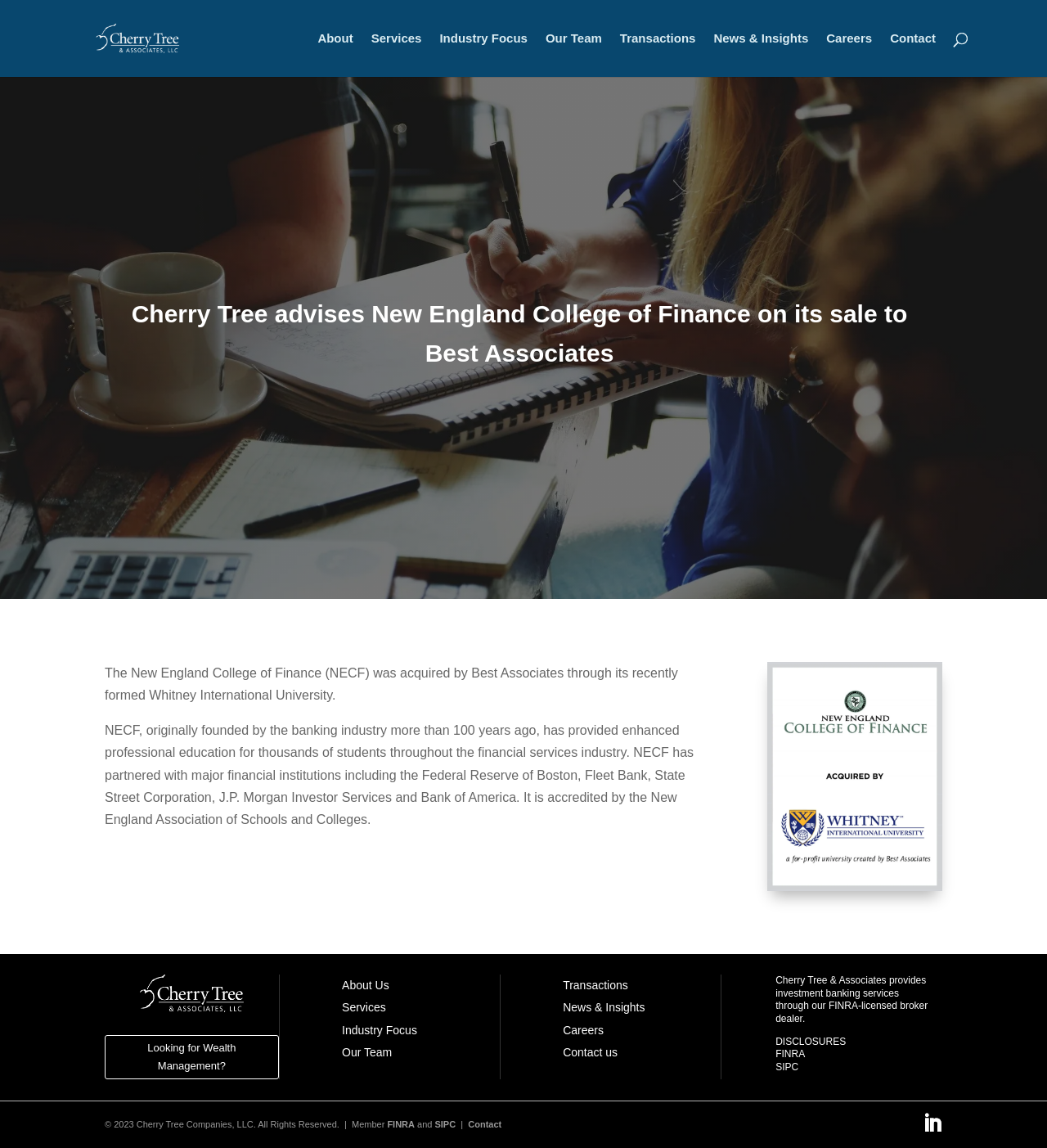Determine the bounding box coordinates of the element that should be clicked to execute the following command: "Search for something".

[0.027, 0.0, 0.927, 0.001]